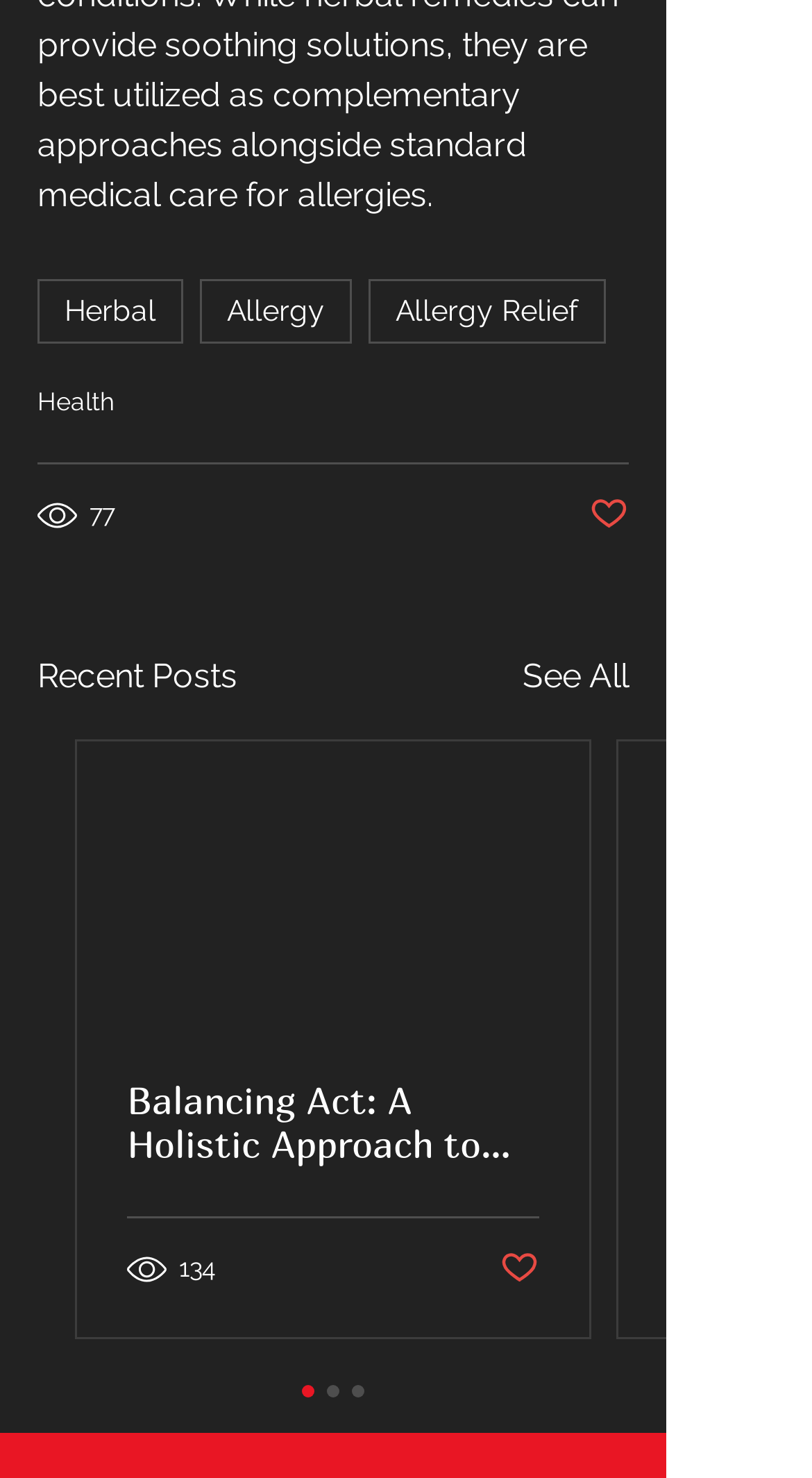Please provide the bounding box coordinates for the element that needs to be clicked to perform the following instruction: "Click on the Herbal tag". The coordinates should be given as four float numbers between 0 and 1, i.e., [left, top, right, bottom].

[0.046, 0.188, 0.226, 0.232]